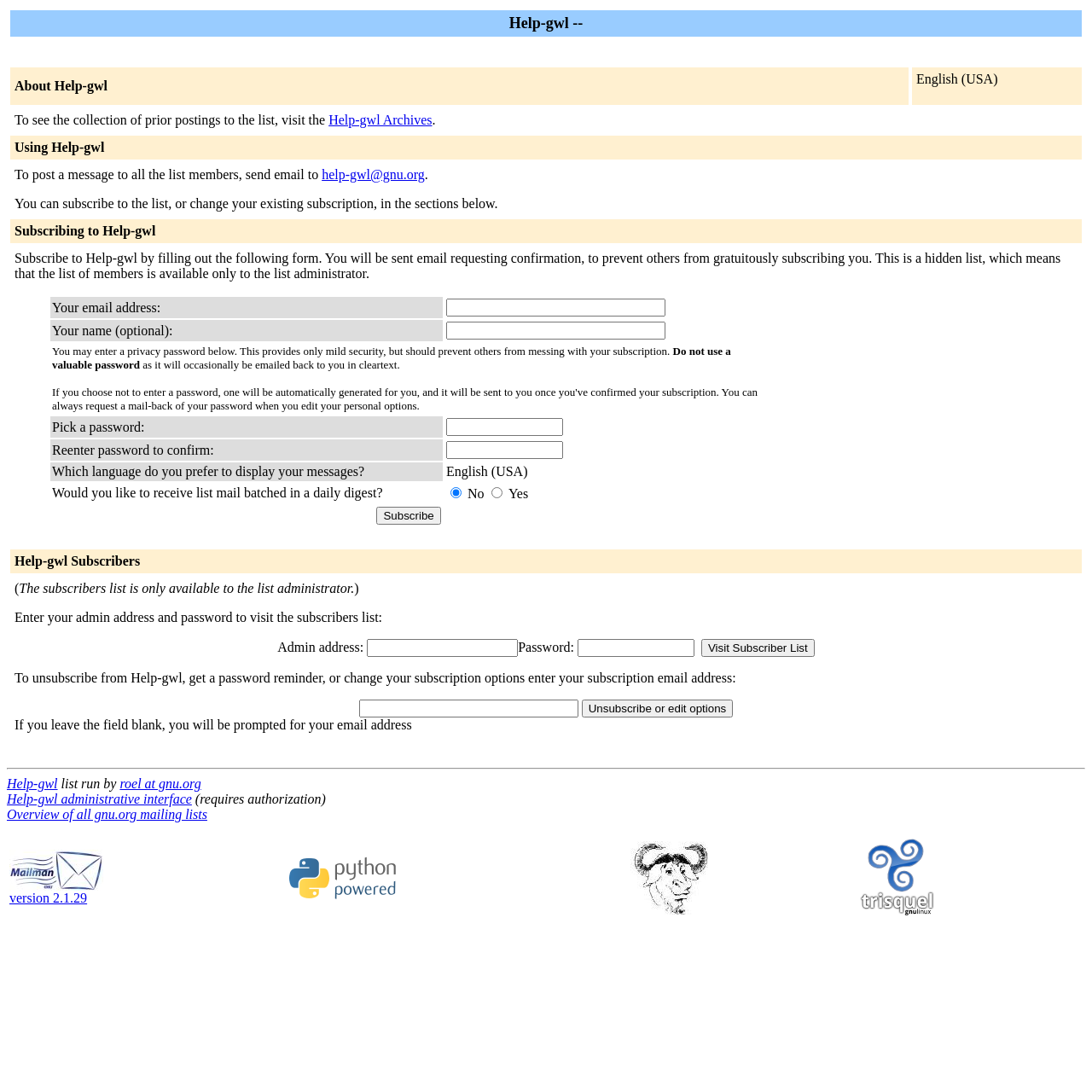Determine the bounding box coordinates for the area that should be clicked to carry out the following instruction: "Subscribe to Help-gwl".

[0.345, 0.464, 0.404, 0.48]